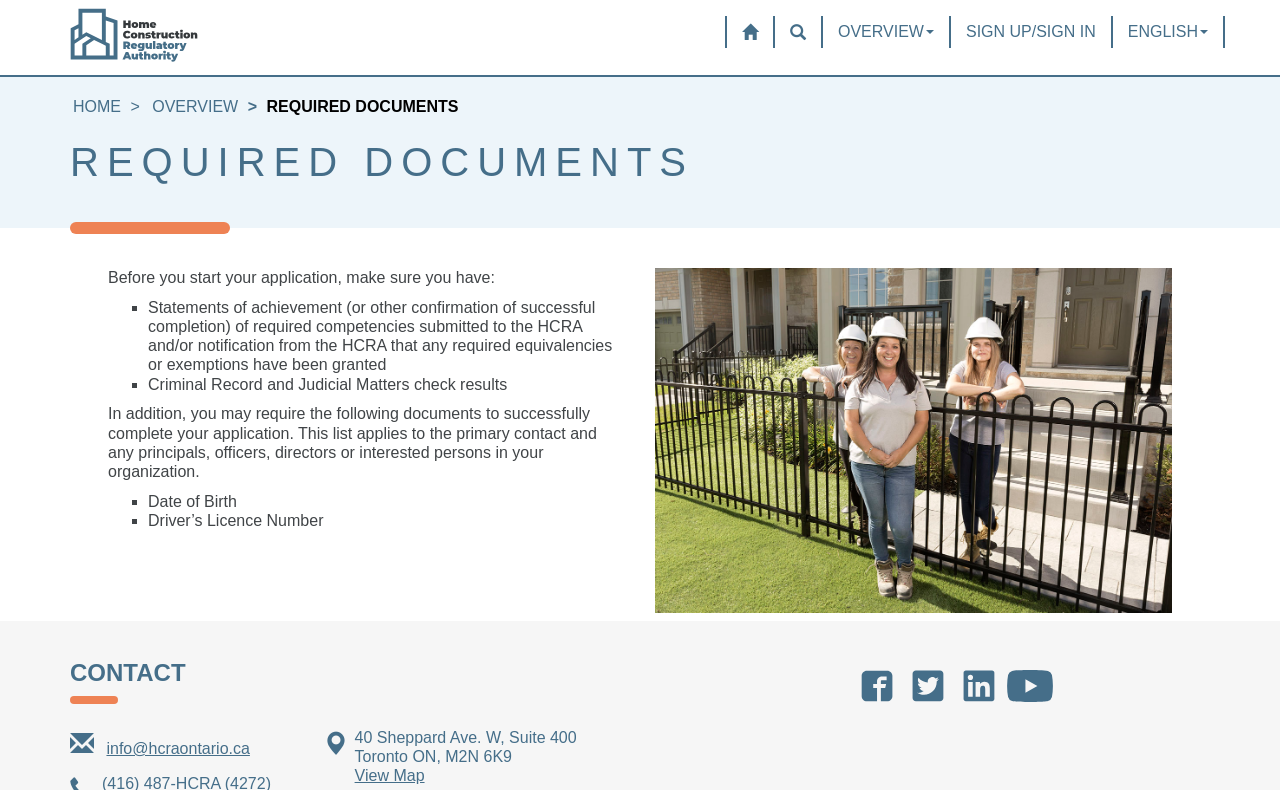Elaborate on the different components and information displayed on the webpage.

The webpage is divided into several sections. At the top, there is a horizontal menubar with links to "home", a search button, and menu items for "Overview", "Sign Up/Sign In", and "English". Below the menubar, there are two links, "HOME" and "OVERVIEW", followed by a heading that reads "REQUIRED DOCUMENTS".

The main content of the page is a list of required documents for an application, which includes statements of achievement, criminal record and judicial matters check results, and other documents. The list is divided into two sections, with the first section listing essential documents and the second section listing additional documents that may be required.

On the right side of the page, there is a large image that takes up most of the vertical space. At the bottom of the page, there is a section with contact information, including an email address, a physical address, and a link to view a map. Below the contact information, there are links to the organization's social media profiles, including Facebook, Twitter, LinkedIn, and YouTube.

Throughout the page, there are several images, including a small image at the top left corner, and icons for the social media links at the bottom. The overall layout is organized, with clear headings and concise text.